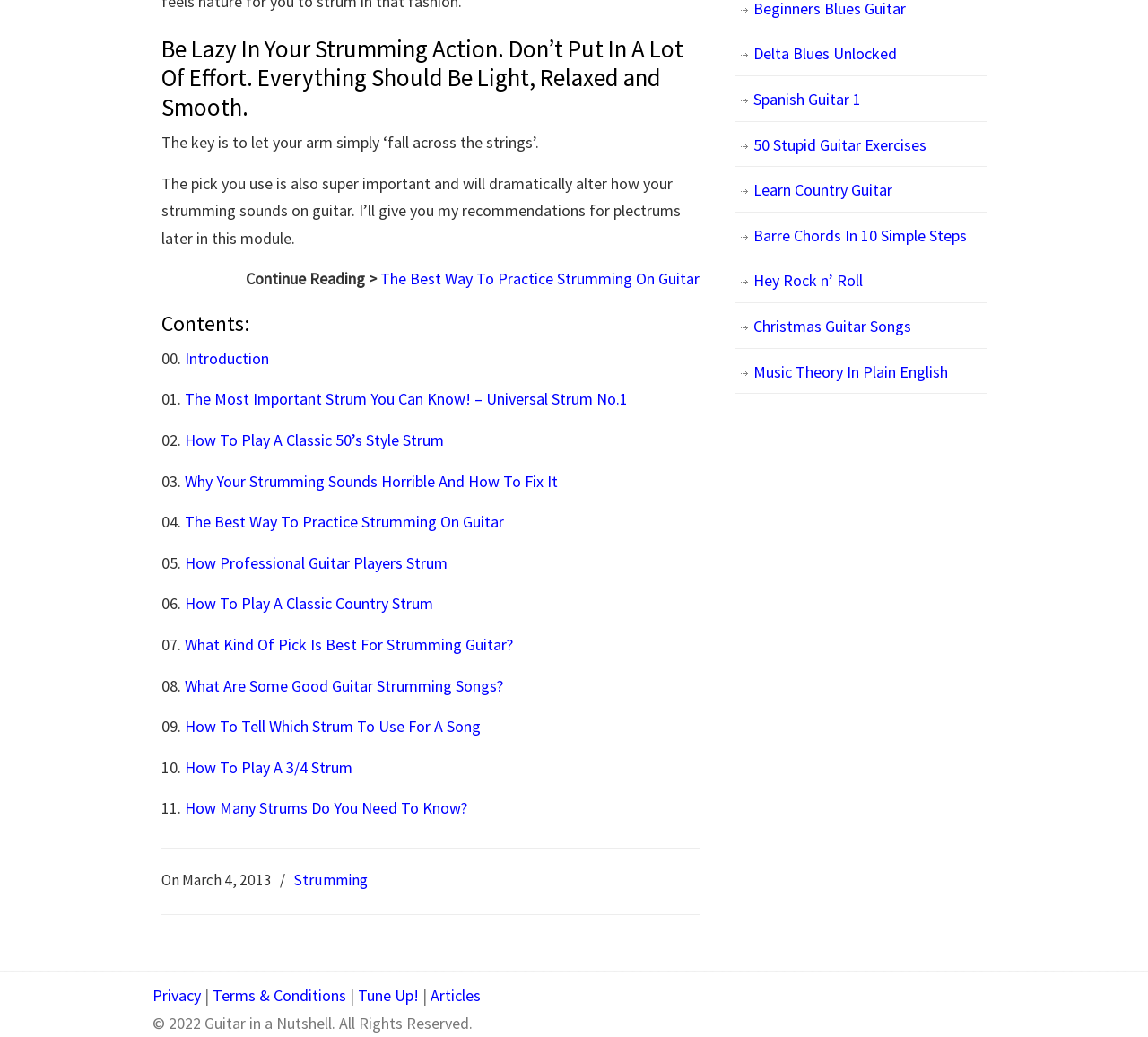Based on the element description "How Professional Guitar Players Strum", predict the bounding box coordinates of the UI element.

[0.161, 0.533, 0.39, 0.553]